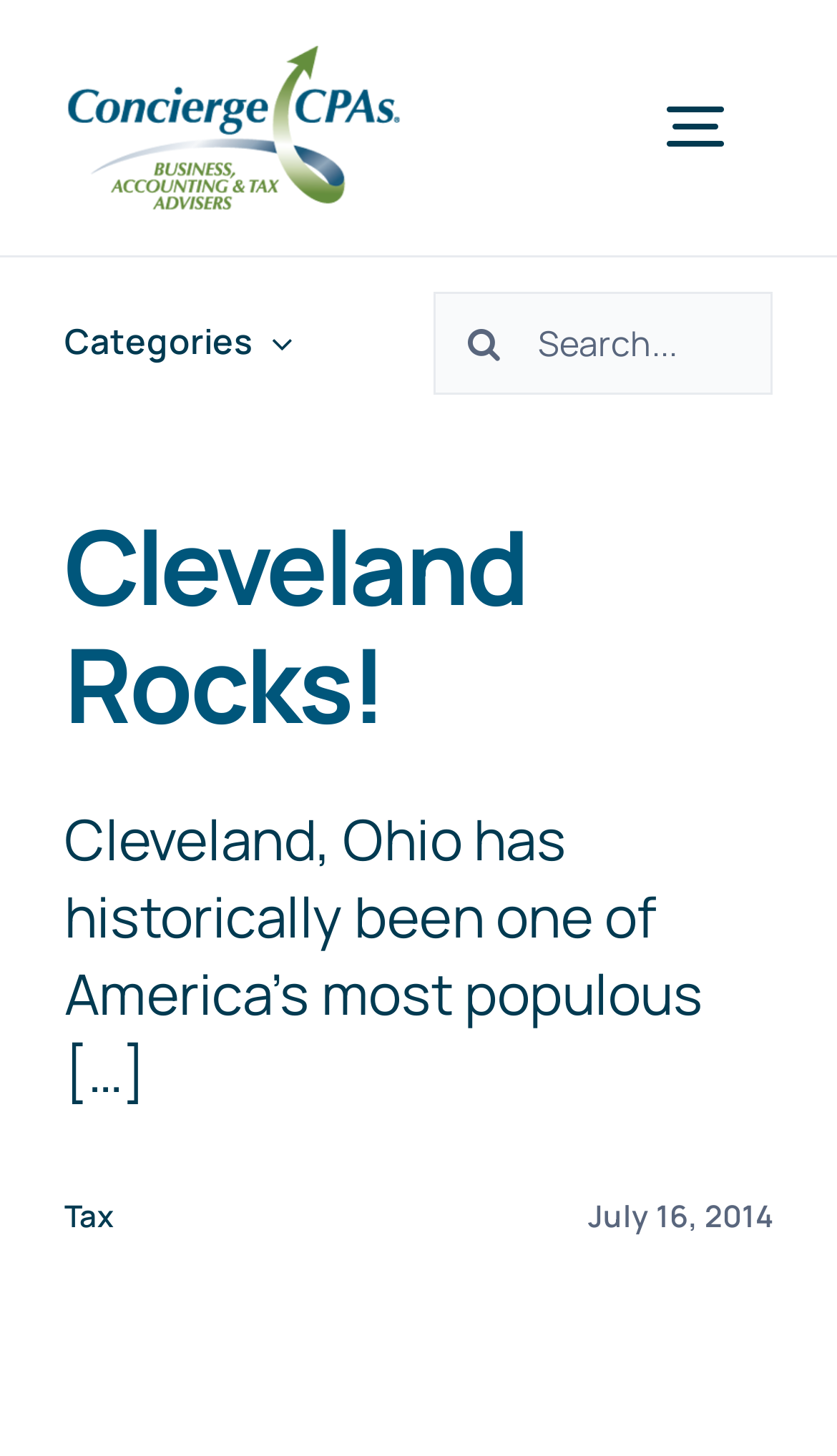Identify the coordinates of the bounding box for the element described below: "aria-label="Search" value=""". Return the coordinates as four float numbers between 0 and 1: [left, top, right, bottom].

[0.517, 0.2, 0.64, 0.271]